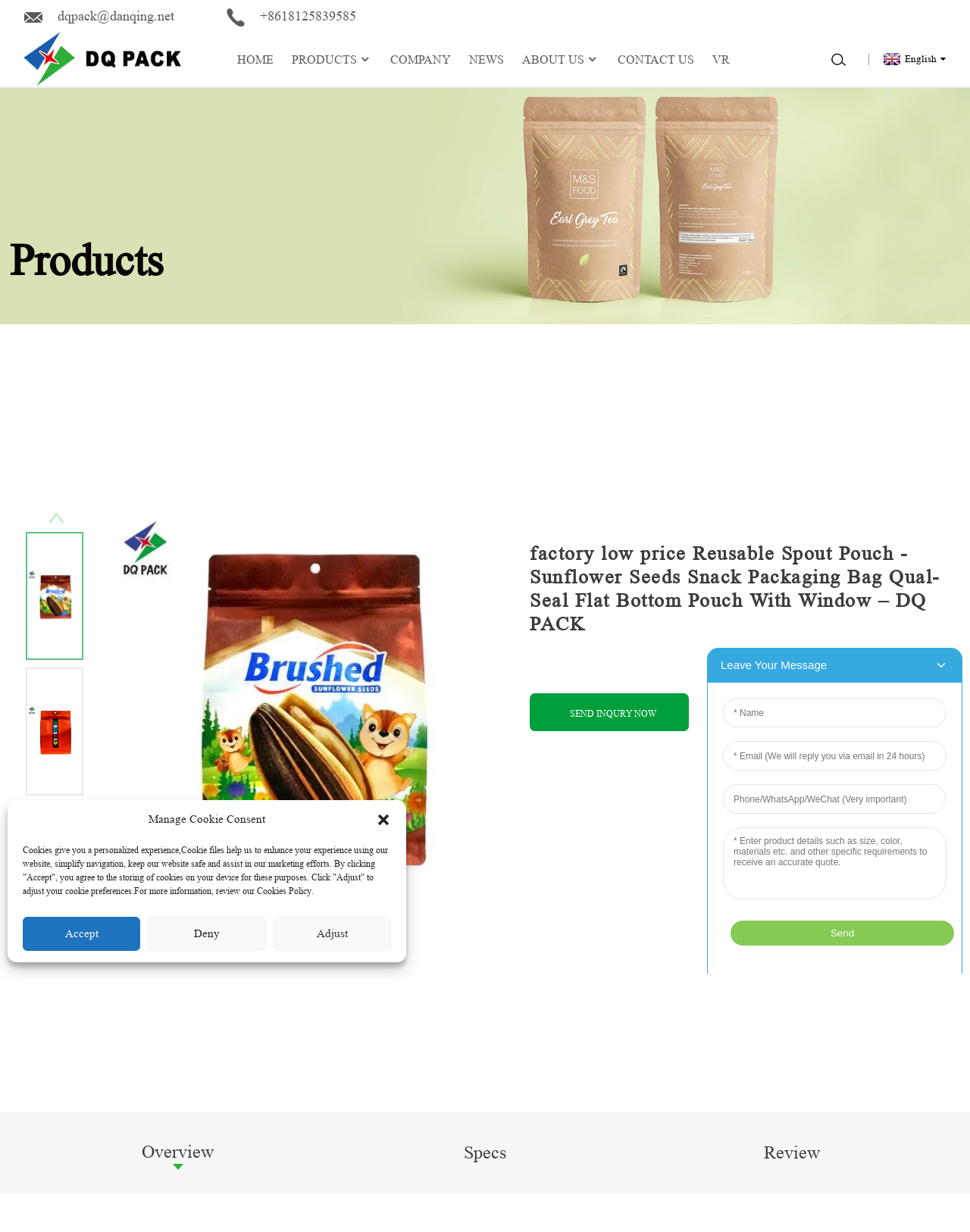Locate the bounding box coordinates of the element that should be clicked to fulfill the instruction: "Click the logo".

[0.025, 0.042, 0.192, 0.052]